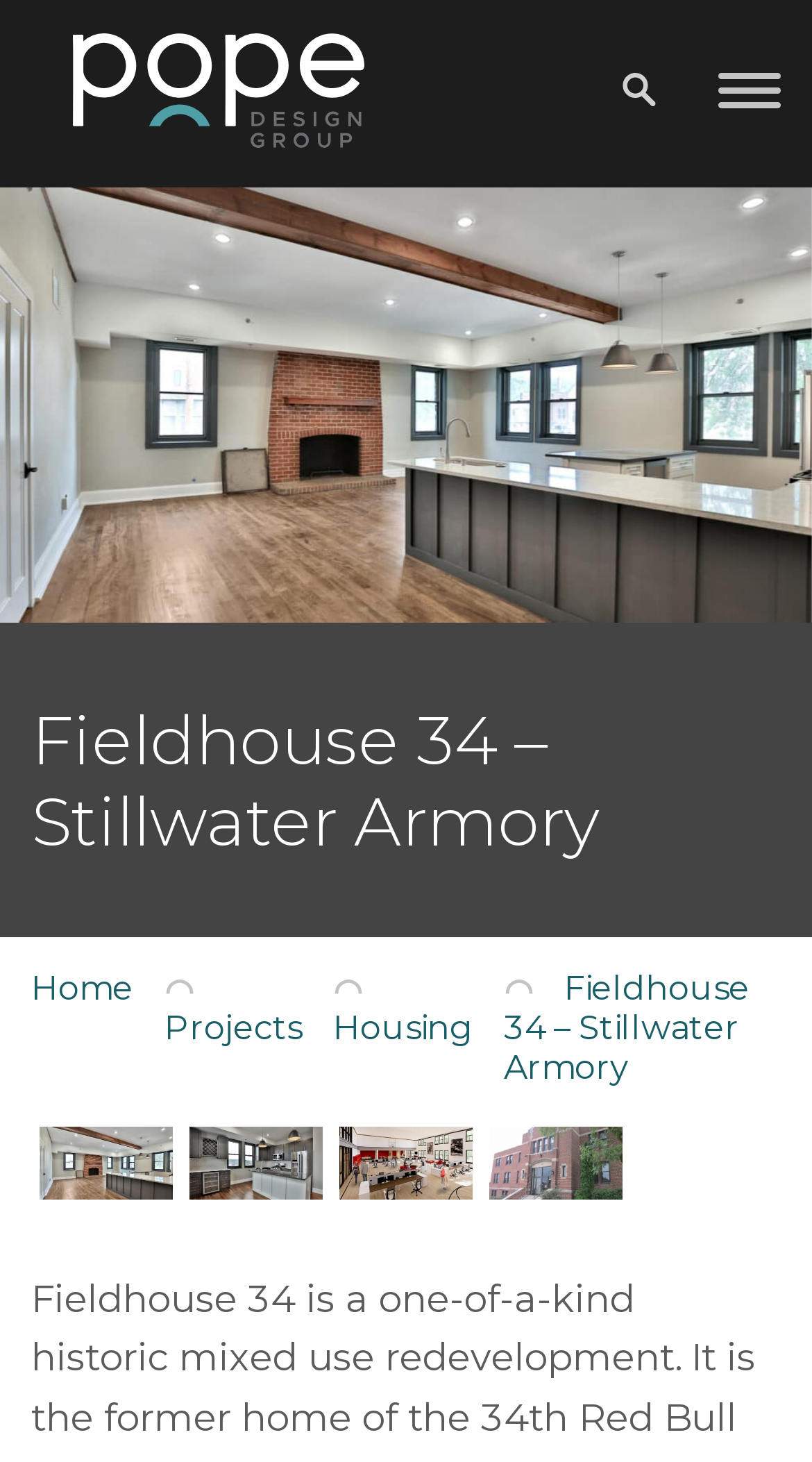Given the element description: "Fieldhouse 34 – Stillwater Armory", predict the bounding box coordinates of the UI element it refers to, using four float numbers between 0 and 1, i.e., [left, top, right, bottom].

[0.621, 0.663, 0.962, 0.744]